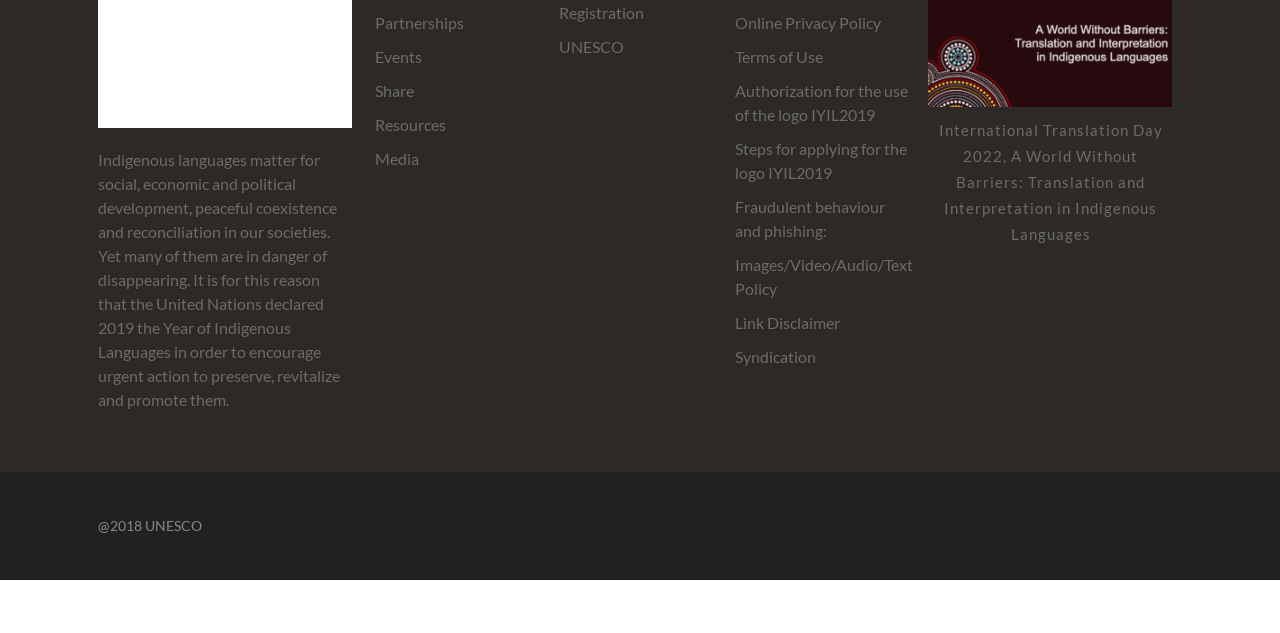Identify the bounding box coordinates of the region that needs to be clicked to carry out this instruction: "Click on Partnerships". Provide these coordinates as four float numbers ranging from 0 to 1, i.e., [left, top, right, bottom].

[0.293, 0.017, 0.419, 0.055]